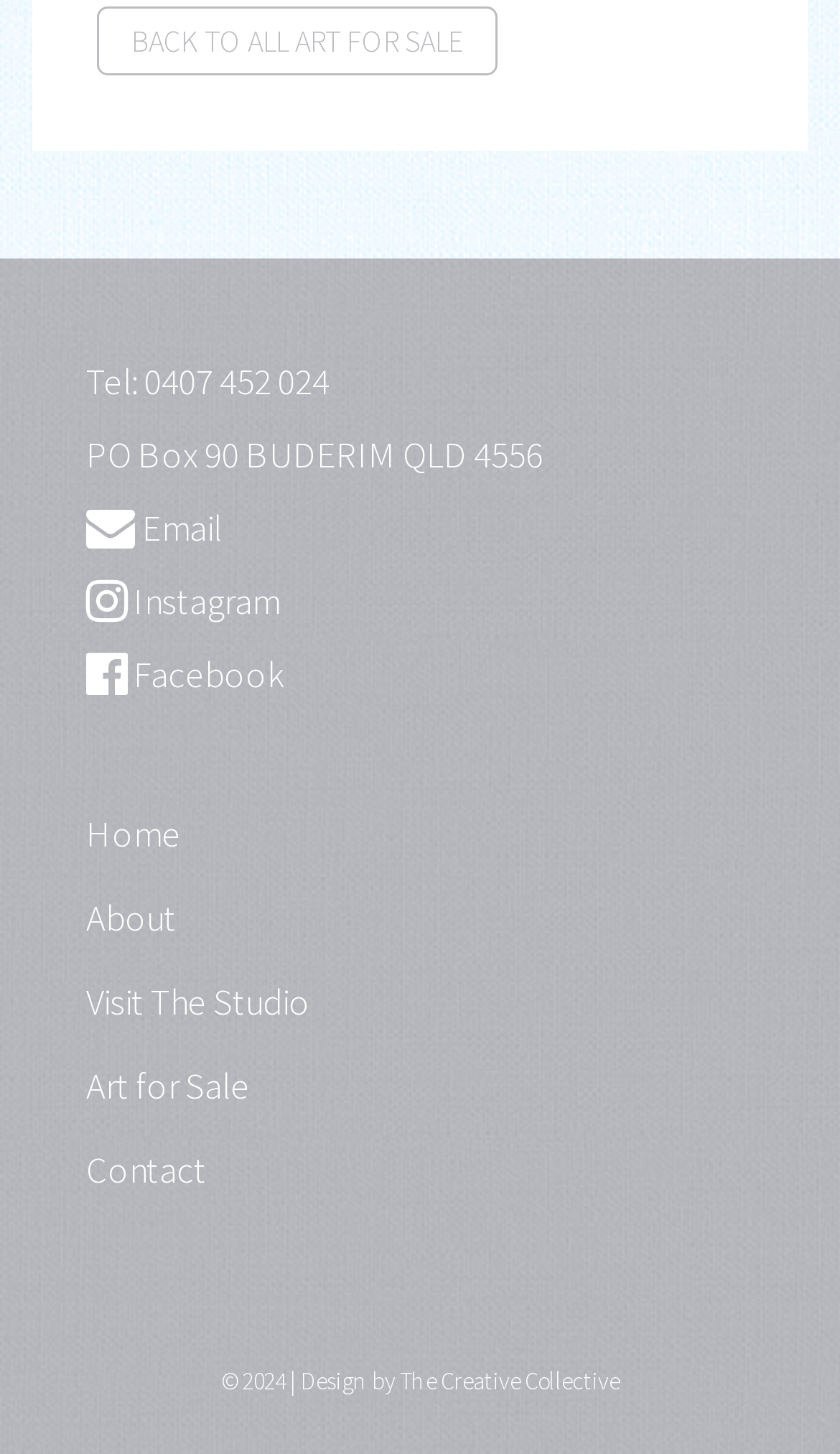What is the name of the design company?
Carefully examine the image and provide a detailed answer to the question.

I found the name of the design company by looking at the footer section, where it says '© 2024 | Design by The Creative Collective'.